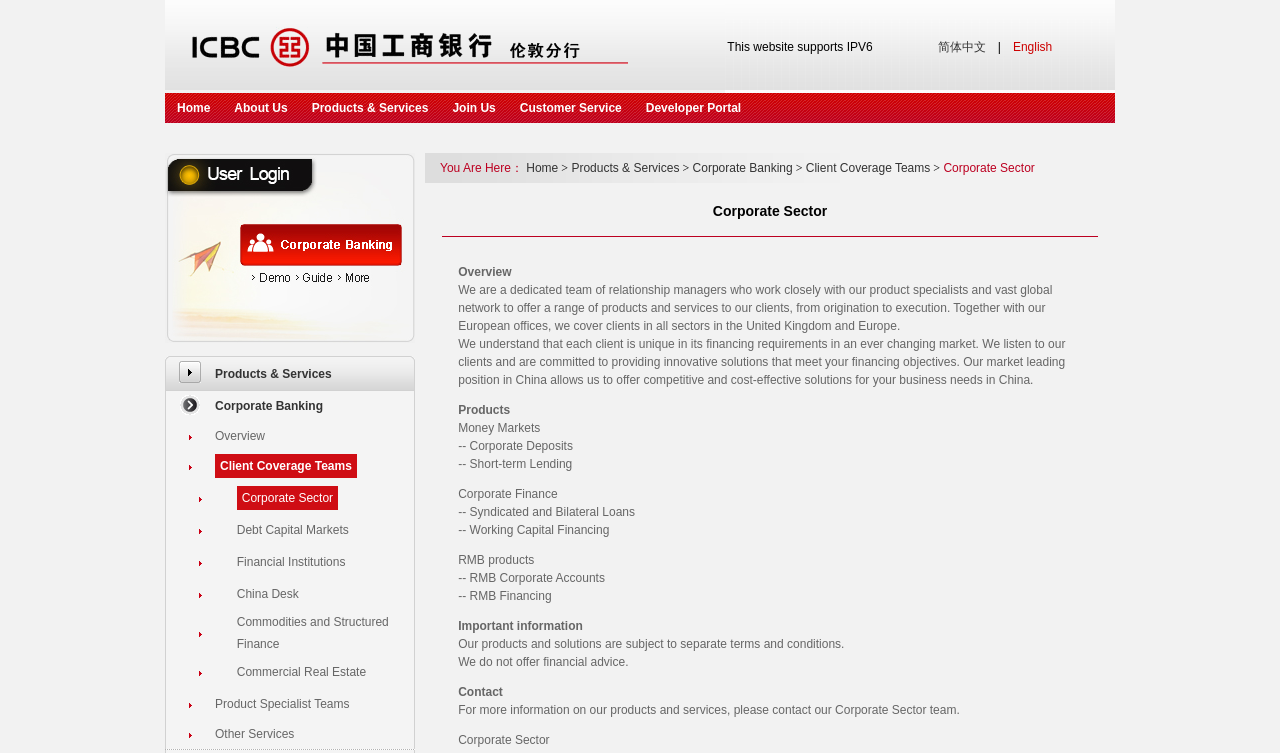Extract the bounding box coordinates of the UI element described: "About Us". Provide the coordinates in the format [left, top, right, bottom] with values ranging from 0 to 1.

[0.174, 0.124, 0.234, 0.163]